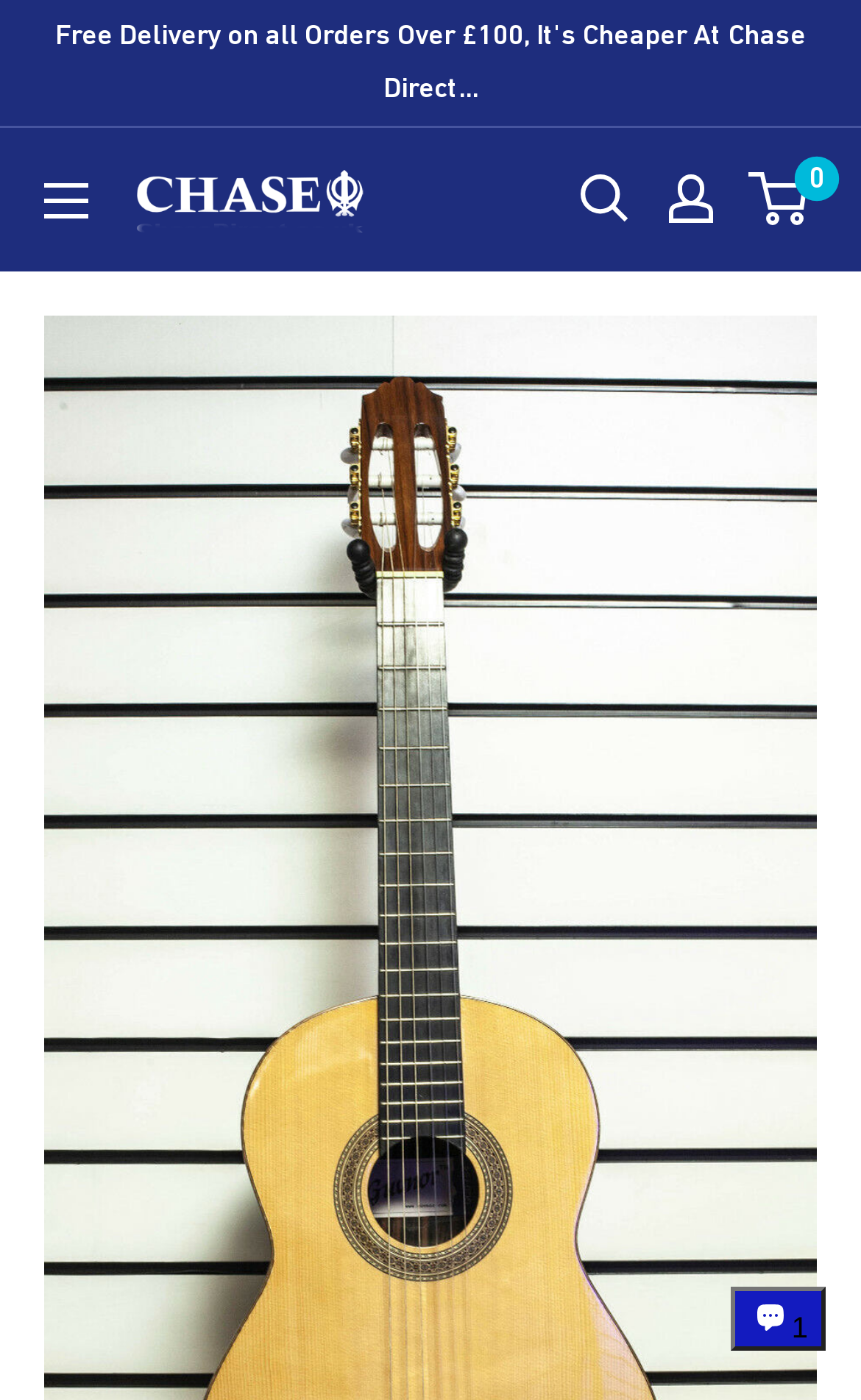Determine the bounding box coordinates for the HTML element mentioned in the following description: "aria-label="My account"". The coordinates should be a list of four floats ranging from 0 to 1, represented as [left, top, right, bottom].

[0.777, 0.125, 0.828, 0.16]